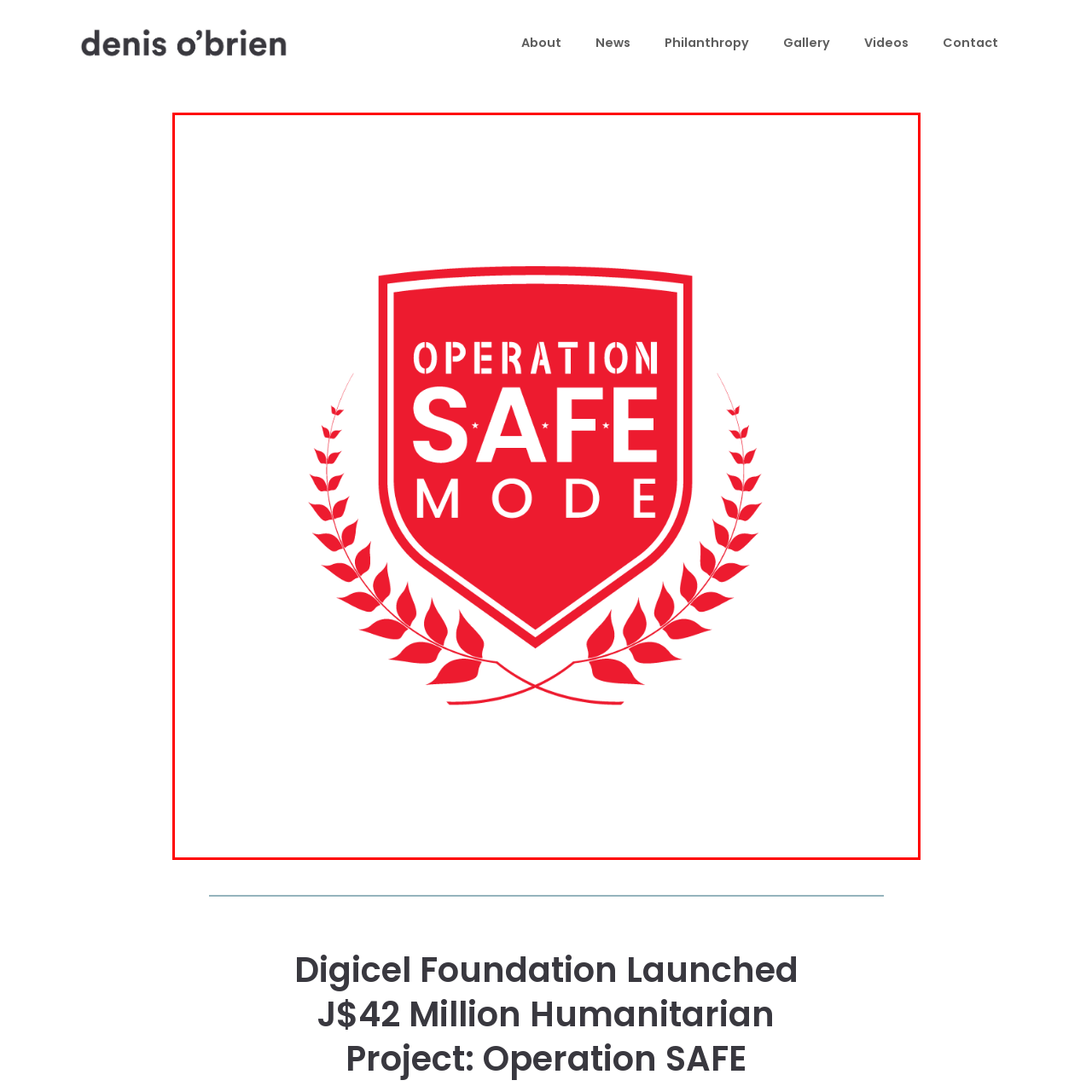Refer to the image enclosed in the red bounding box, then answer the following question in a single word or phrase: What is the color of the text 'SAFE MODE'?

White